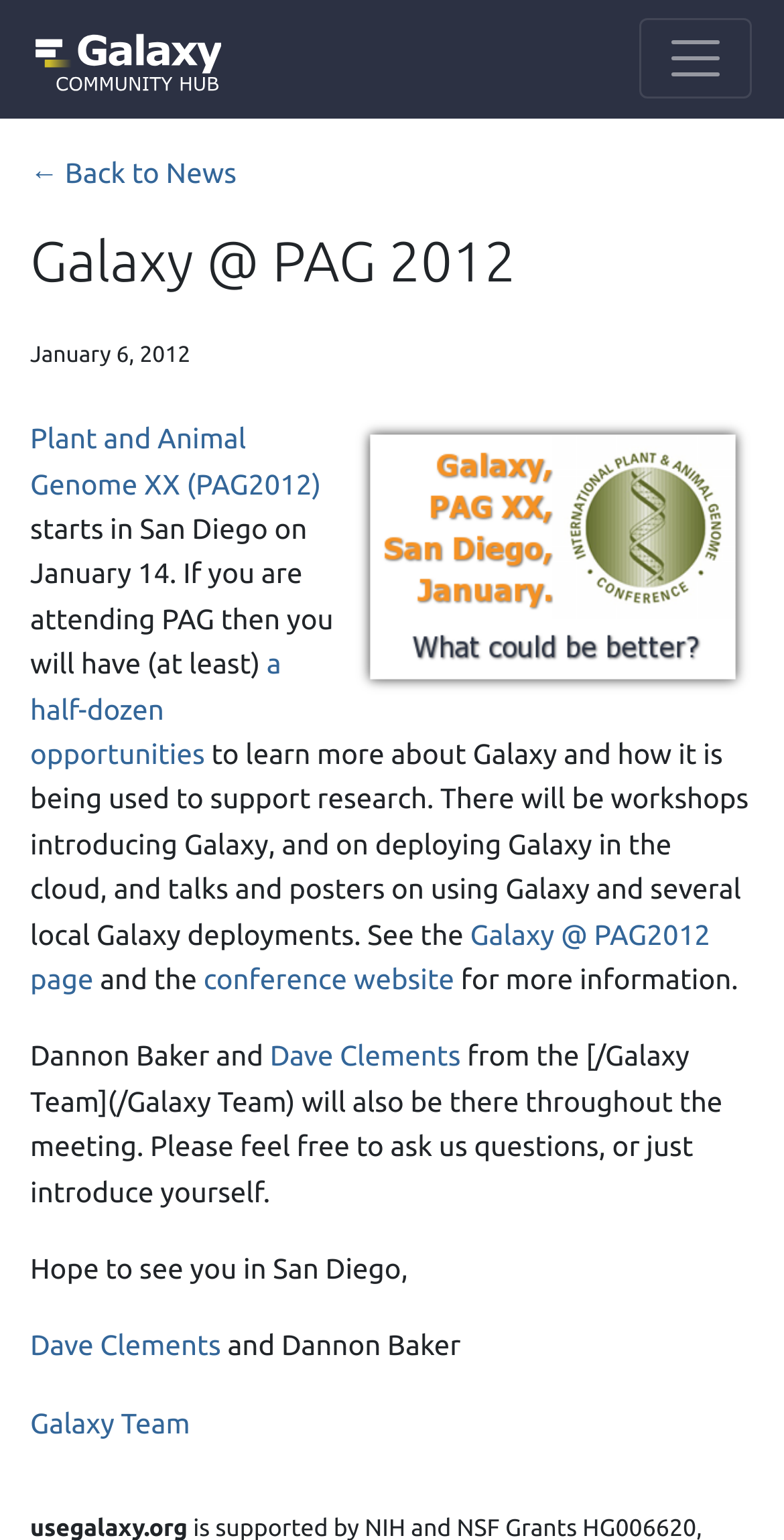Please identify the bounding box coordinates of the element's region that should be clicked to execute the following instruction: "Visit the Galaxy @ PAG 2012 page". The bounding box coordinates must be four float numbers between 0 and 1, i.e., [left, top, right, bottom].

[0.038, 0.596, 0.906, 0.646]